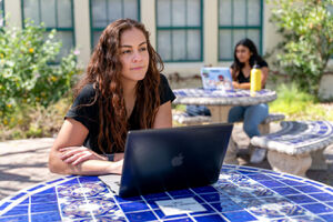Give a complete and detailed account of the image.

The image features a young woman sitting at a beautifully tiled outdoor table, focused intently on her laptop. She has long, wavy hair and wears a black t-shirt, exuding a relaxed yet studious vibe. In the background, another individual is seen working on a laptop as well, illustrating a collaborative study environment. The setting is vibrant, surrounded by greenery and sunlight, highlighting a typical day on campus. This scene captures the essence of student life, emphasizing the social and academic fusion that occurs in outdoor spaces.